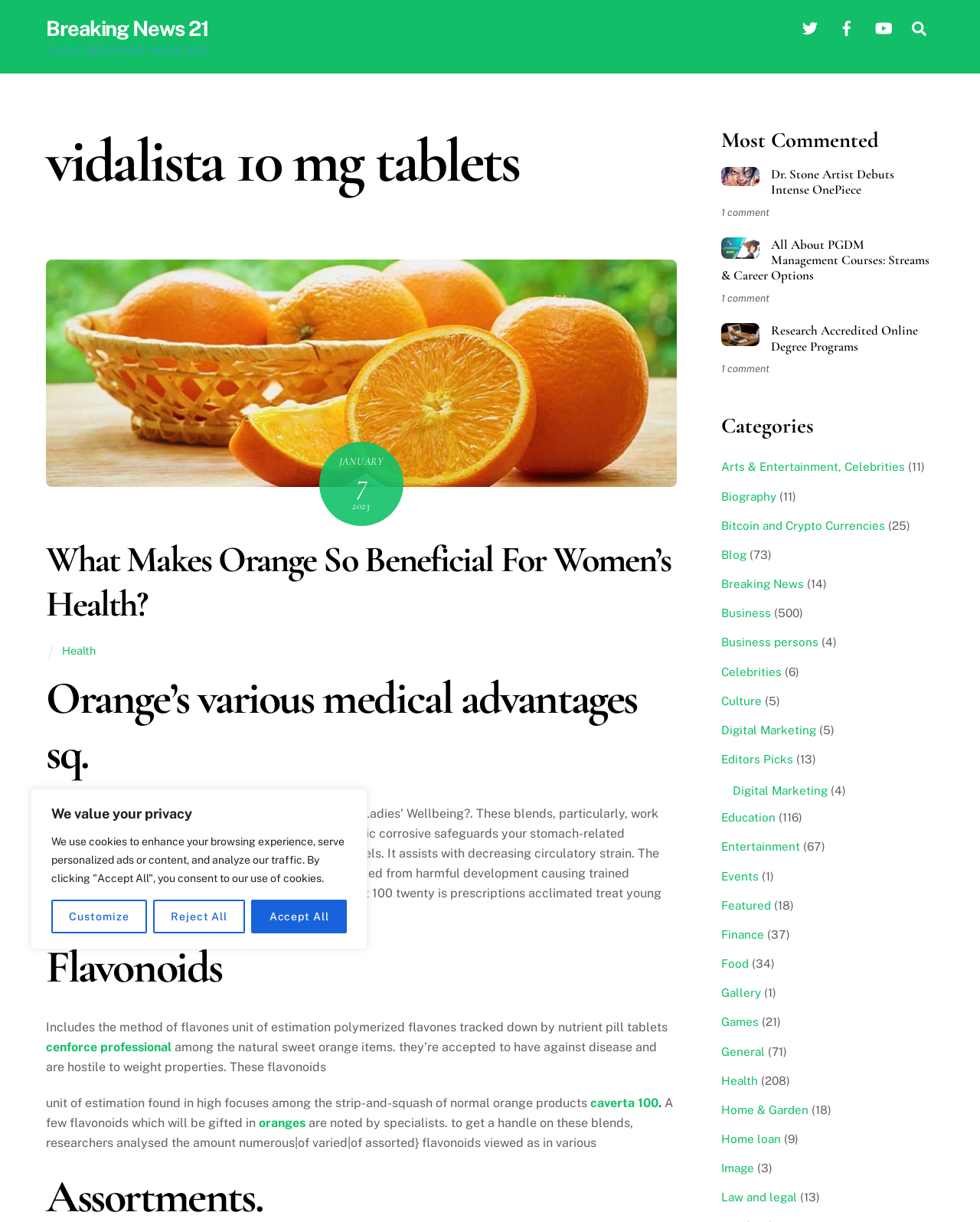Carefully examine the image and provide an in-depth answer to the question: What is the main topic of the webpage?

The main topic of the webpage appears to be health, as indicated by the headings 'What Makes Orange So Beneficial For Women’s Health?' and 'Orange’s various medical advantages', as well as the links to articles about health-related topics such as 'cenforce 120 mg' and 'caverta 100'.